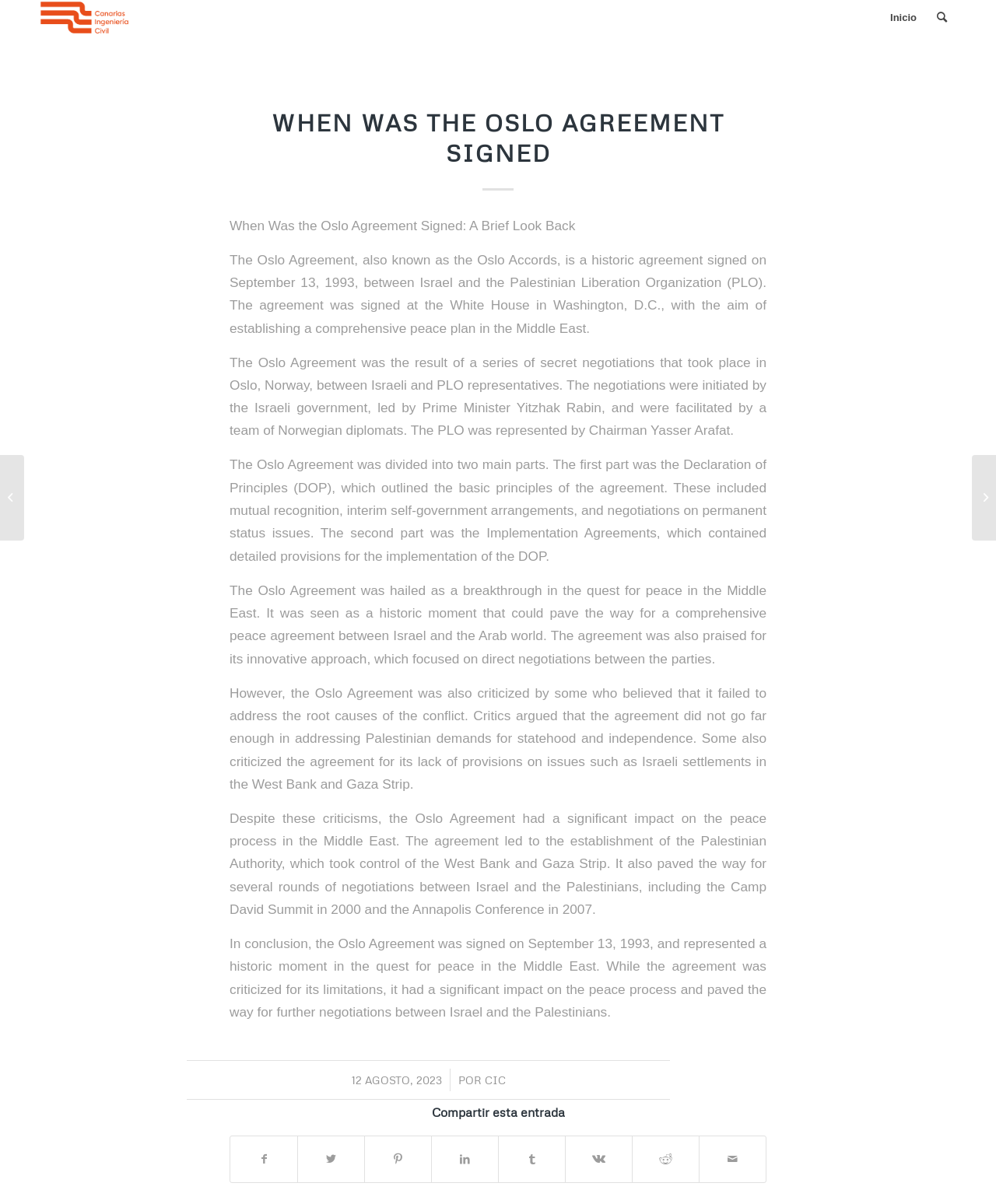Find the bounding box coordinates of the element you need to click on to perform this action: 'Search using the 'Buscar' menu item'. The coordinates should be represented by four float values between 0 and 1, in the format [left, top, right, bottom].

[0.93, 0.0, 0.961, 0.029]